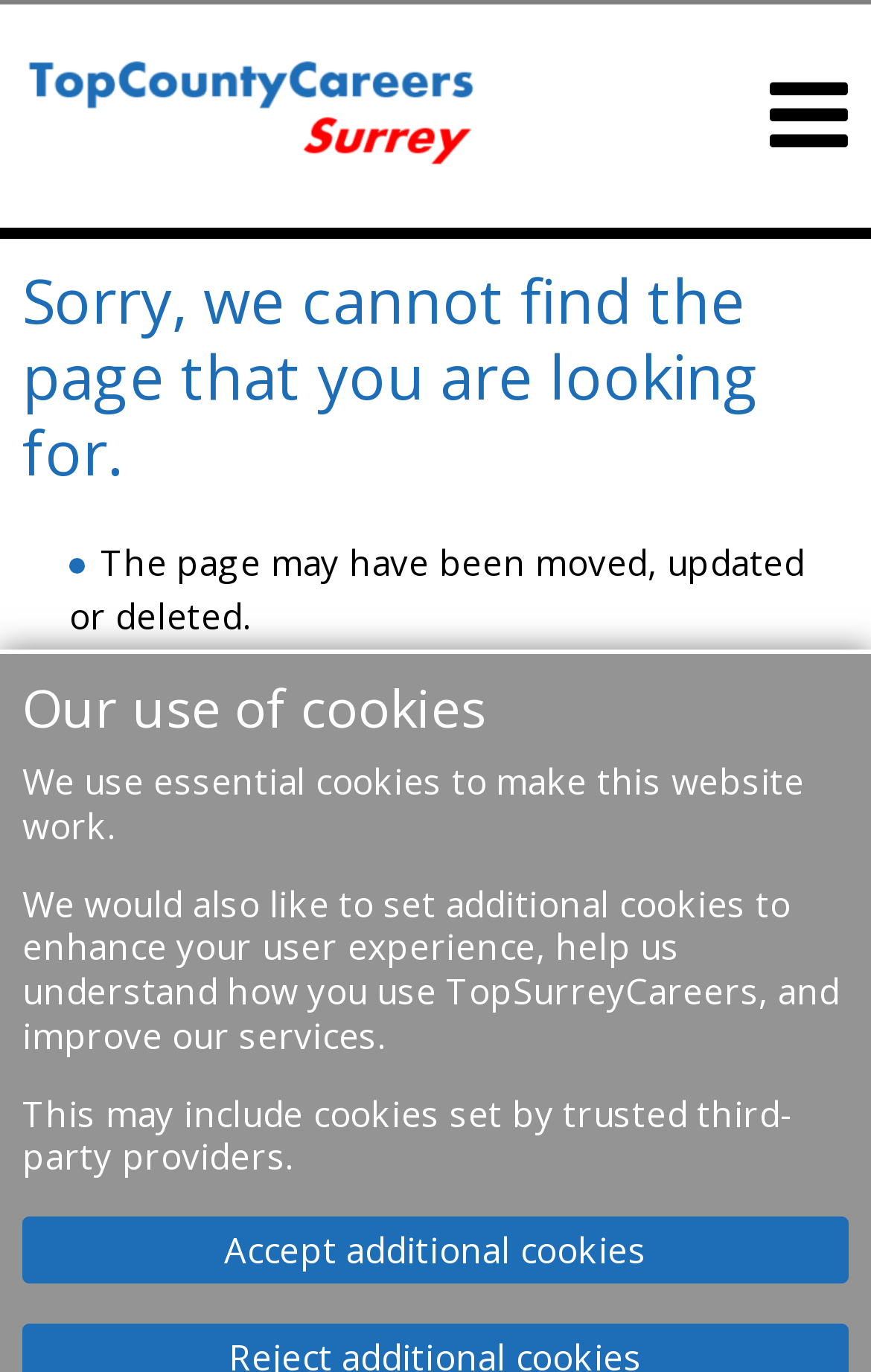Please provide the bounding box coordinates for the UI element as described: "Sitemap". The coordinates must be four floats between 0 and 1, represented as [left, top, right, bottom].

[0.277, 0.677, 0.435, 0.713]